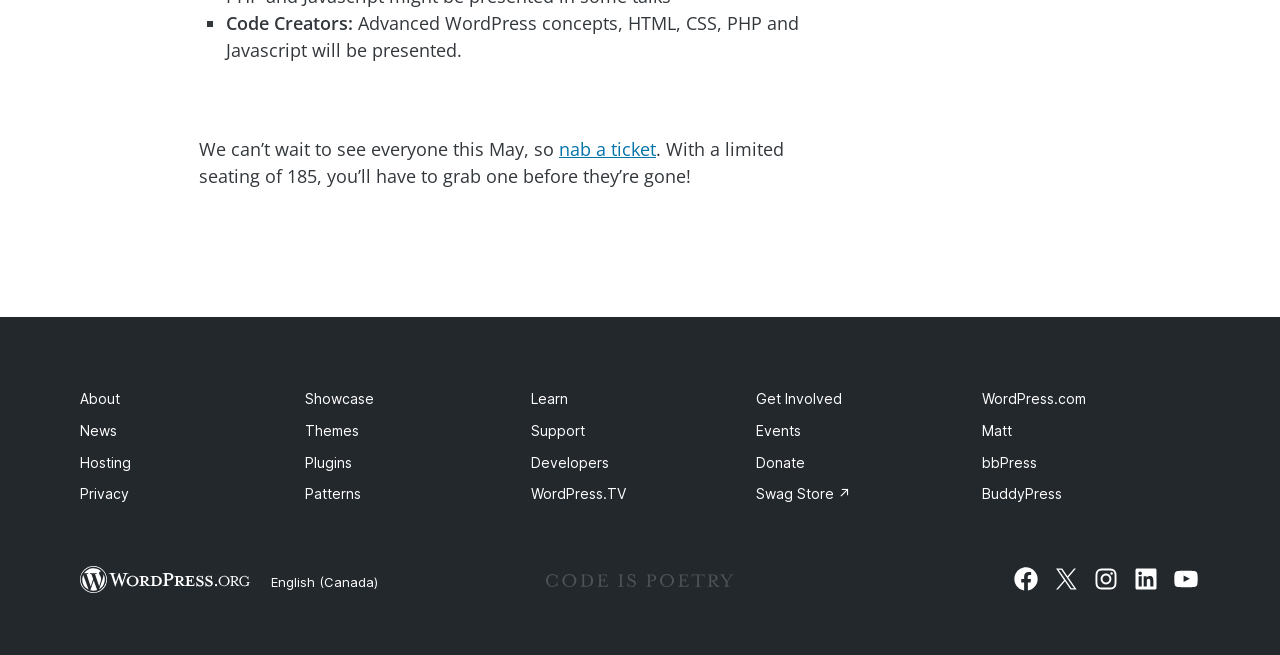Determine the bounding box coordinates of the target area to click to execute the following instruction: "View product details."

None